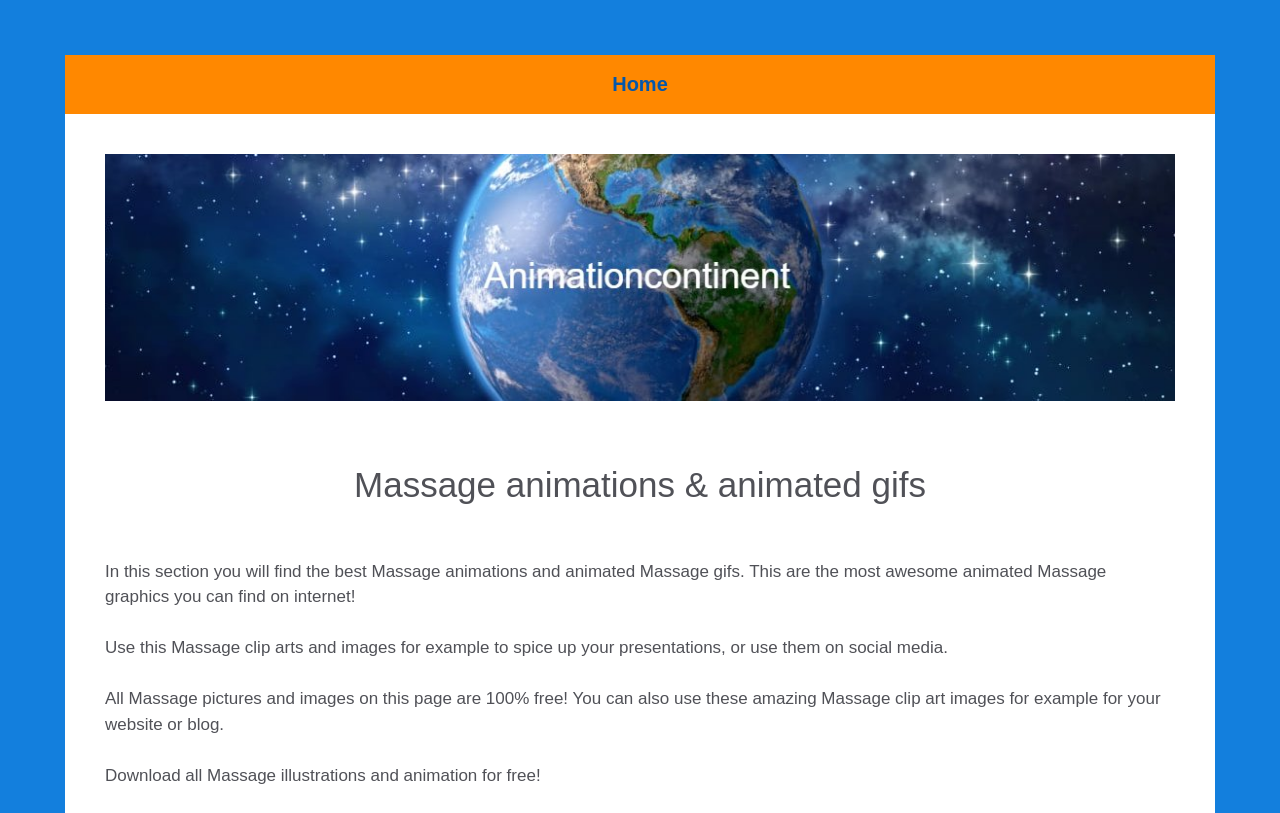Please answer the following question using a single word or phrase: 
What is the suggested action for the massage illustrations and animations?

Download for free